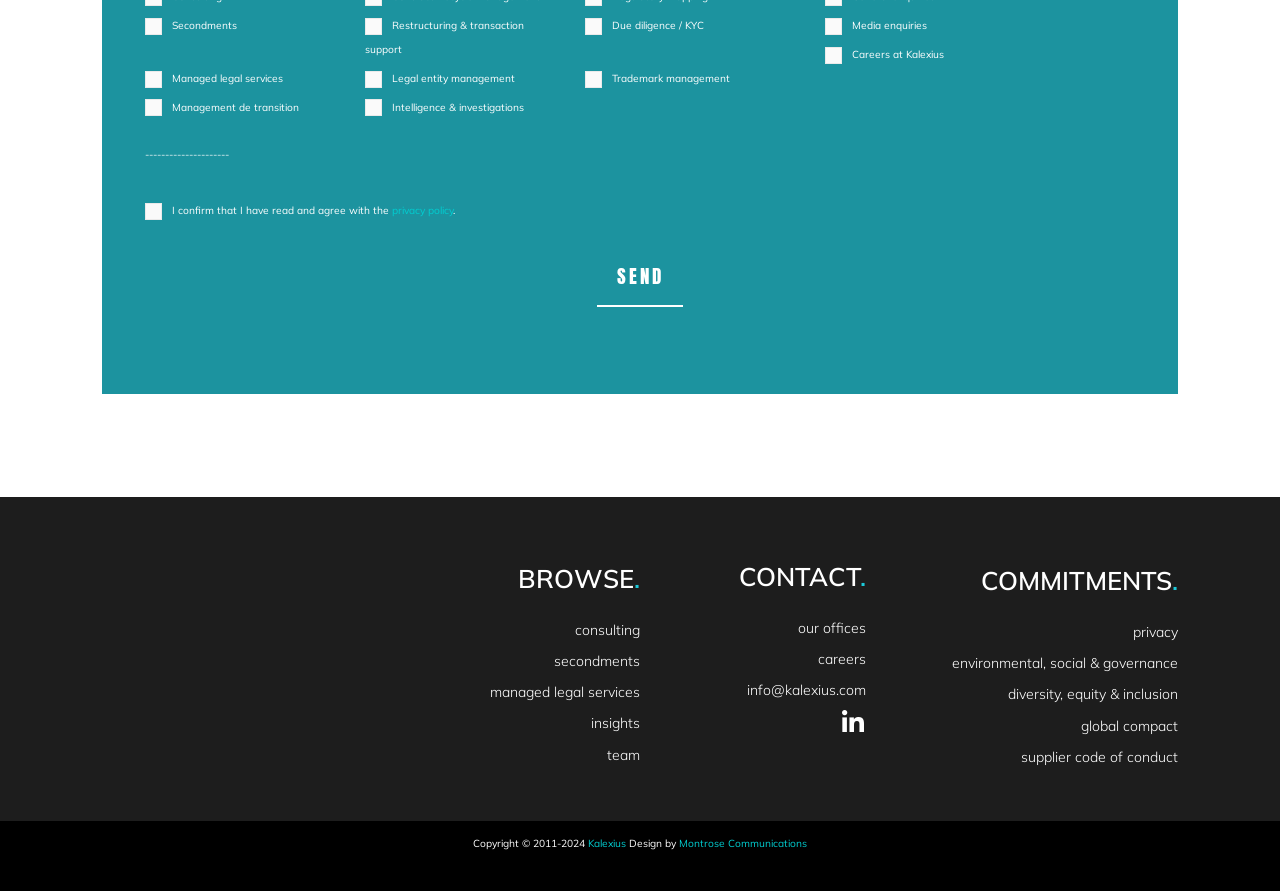What is the name of the company that designed the website?
Please provide a comprehensive answer based on the details in the screenshot.

I found a link at the bottom of the webpage that says 'Design by Montrose Communications', suggesting that Montrose Communications is the company that designed the website.